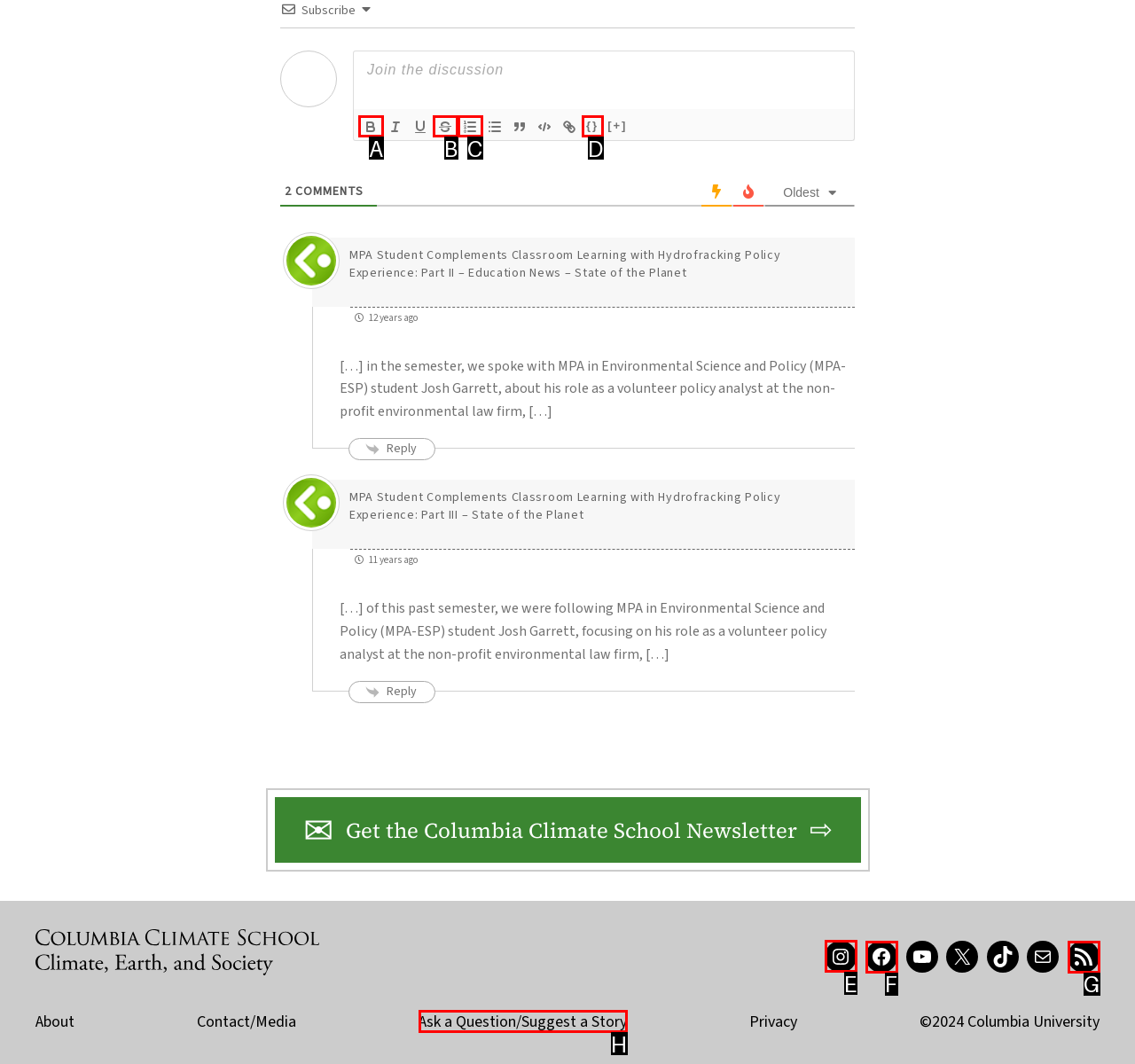Select the appropriate HTML element to click on to finish the task: Follow the Columbia Climate School on Instagram.
Answer with the letter corresponding to the selected option.

E